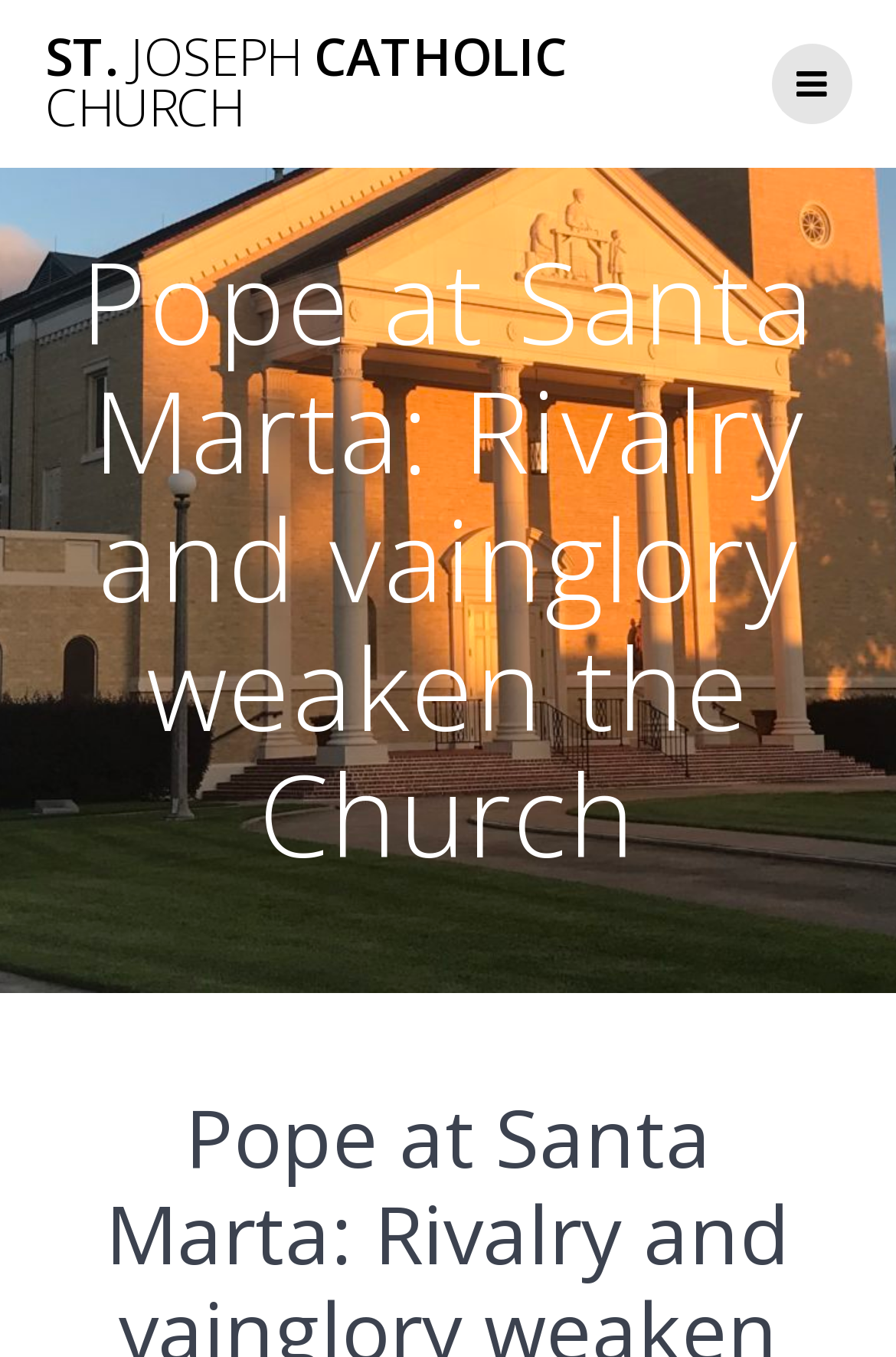What is the main heading of this webpage? Please extract and provide it.

Pope at Santa Marta: Rivalry and vainglory weaken the Church